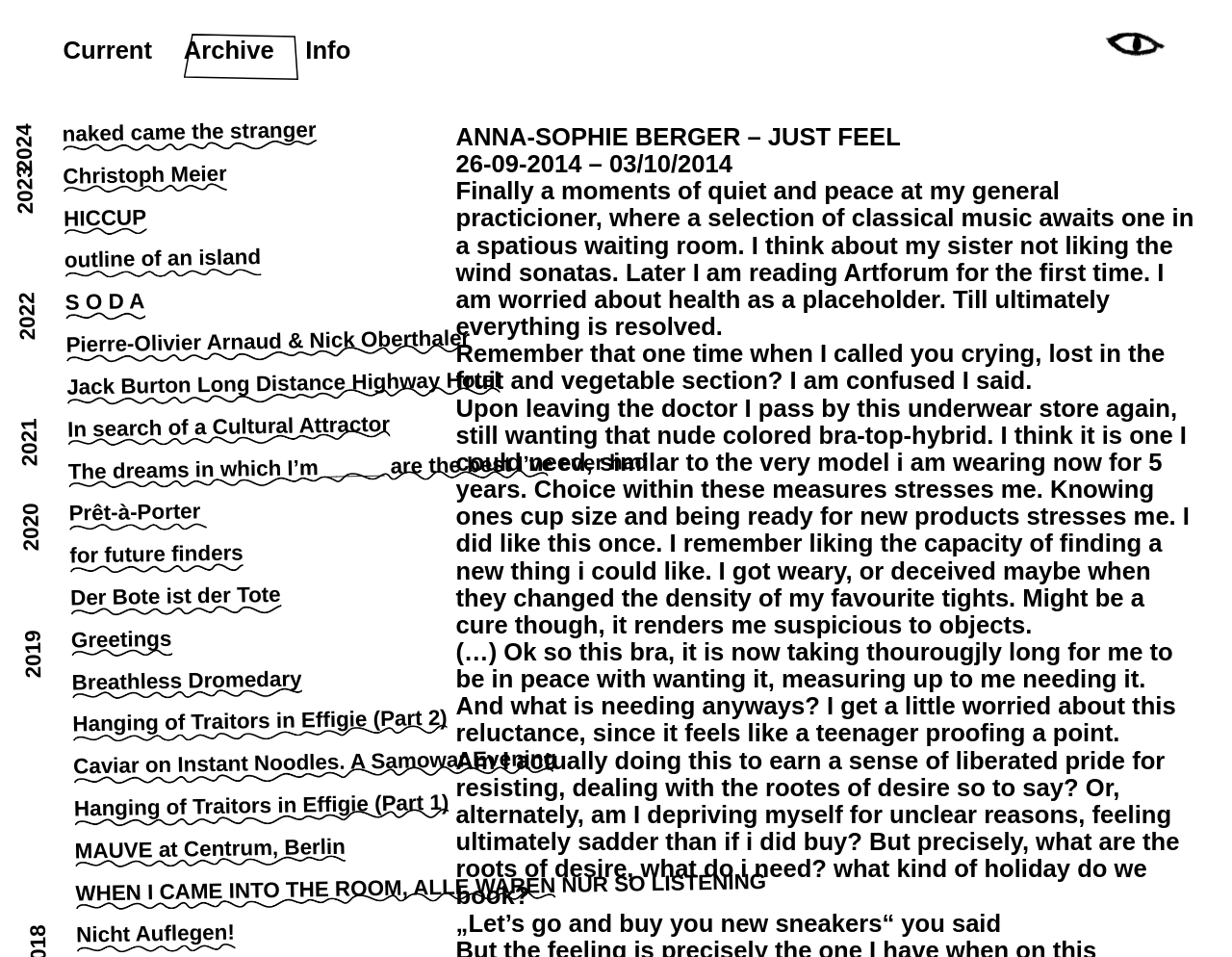Illustrate the webpage thoroughly, mentioning all important details.

This webpage appears to be an artist-run space in Vienna, showcasing various art projects and exhibitions. At the top of the page, there are three links: "Current", "Archive", and "Info". Below these links, there is a title "ANNA-SOPHIE BERGER – JUST FEEL" followed by a date range "26-09-2014 – 03/10/2014". 

The main content of the page is a series of paragraphs written in a personal and introspective tone, discussing topics such as quiet moments, health, relationships, and consumerism. The text is divided into six sections, each with a distinct theme or idea. 

On the left side of the page, there is a list of links and years, ranging from 2024 to 2014. These links appear to be exhibitions or projects, with titles such as "naked came the stranger", "Christoph Meier", and "HICCUP". Each year has multiple links associated with it, suggesting that the webpage is an archive of past exhibitions or projects. 

The overall layout of the page is simple and clean, with a focus on the text and links. There are no images on the page. The use of whitespace and clear typography makes the content easy to read and navigate.